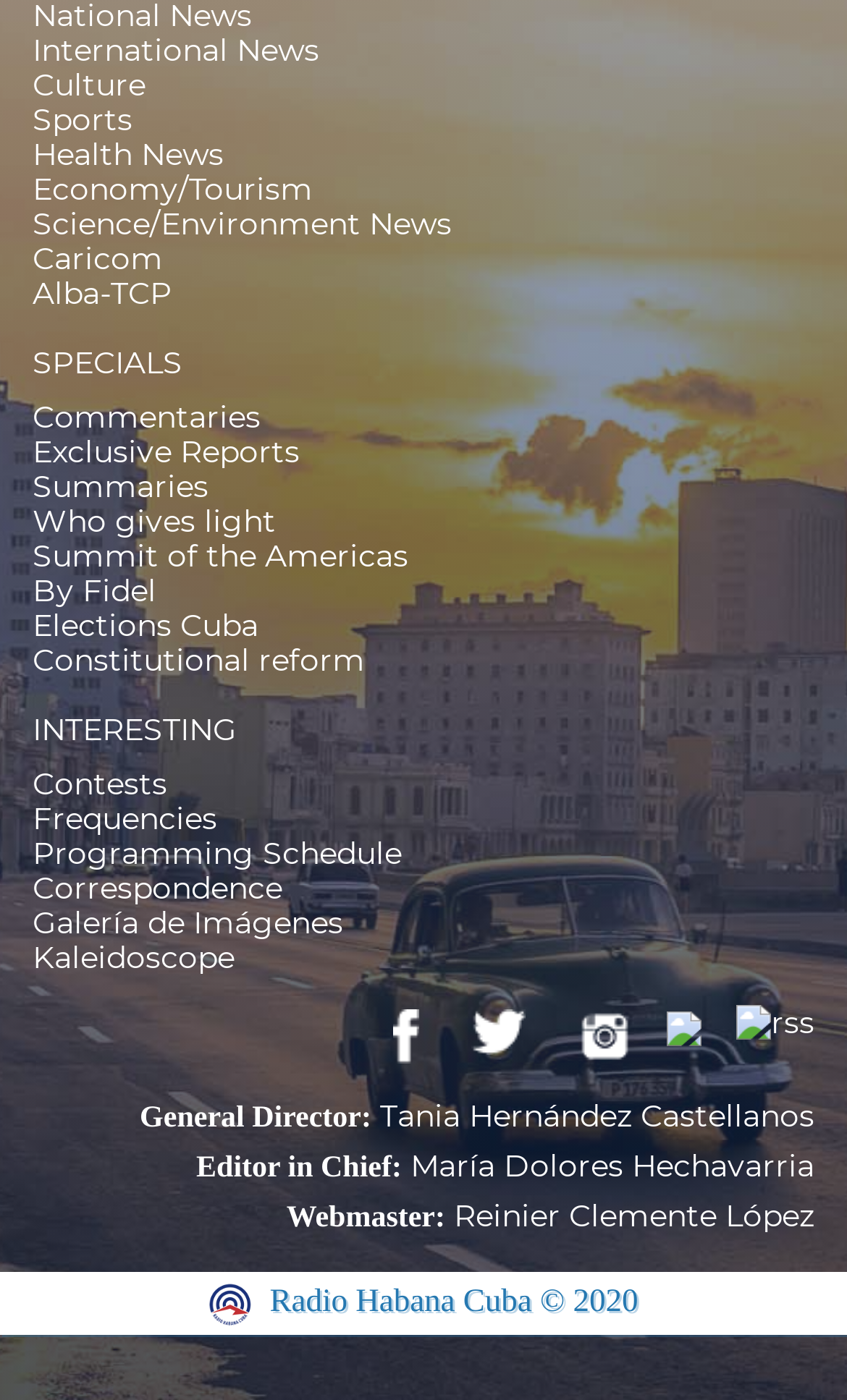Determine the coordinates of the bounding box that should be clicked to complete the instruction: "Switch to English". The coordinates should be represented by four float numbers between 0 and 1: [left, top, right, bottom].

None